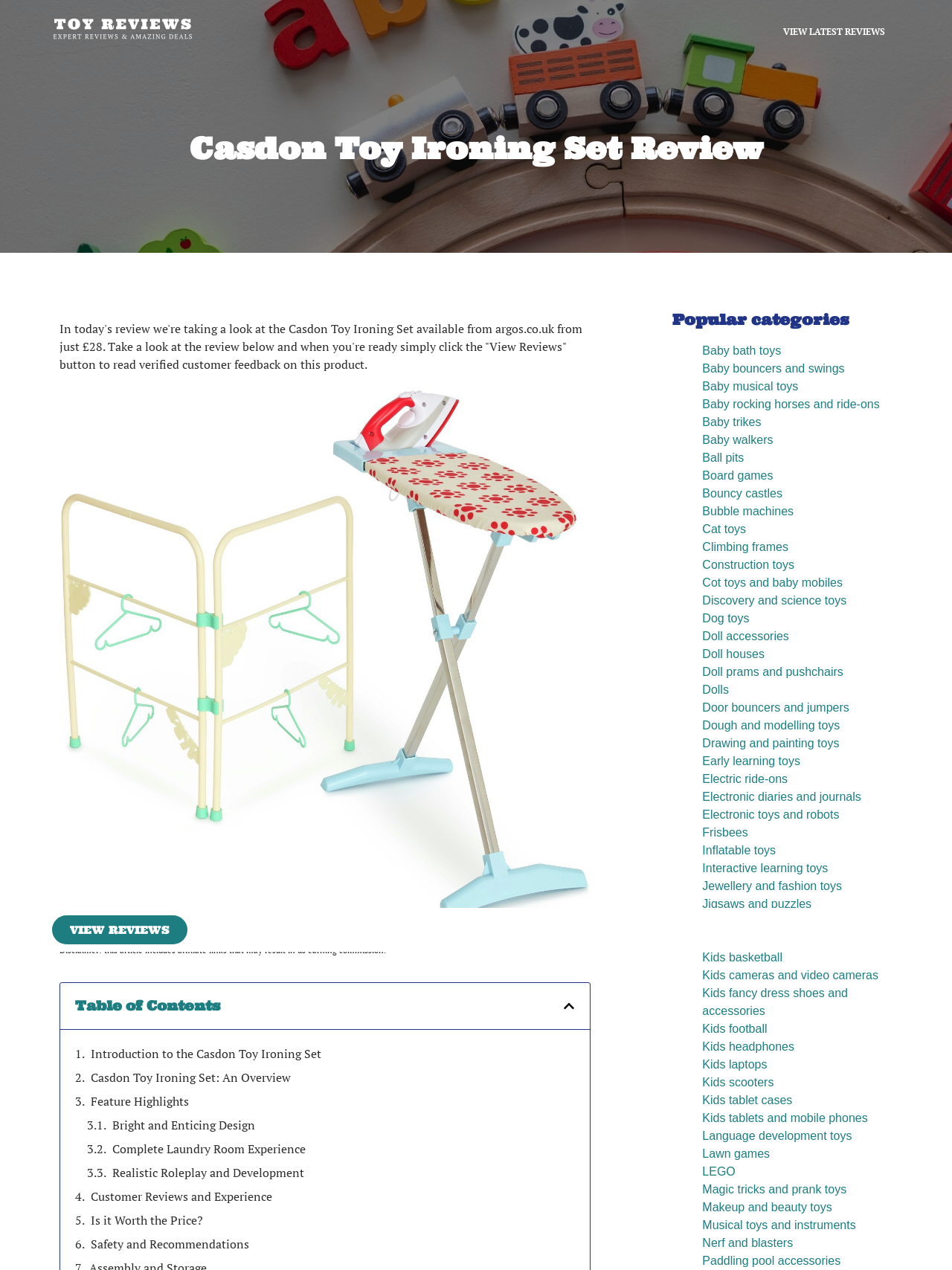Please specify the bounding box coordinates of the element that should be clicked to execute the given instruction: 'Read the 'Introduction to the Casdon Toy Ironing Set' review'. Ensure the coordinates are four float numbers between 0 and 1, expressed as [left, top, right, bottom].

[0.095, 0.822, 0.338, 0.836]